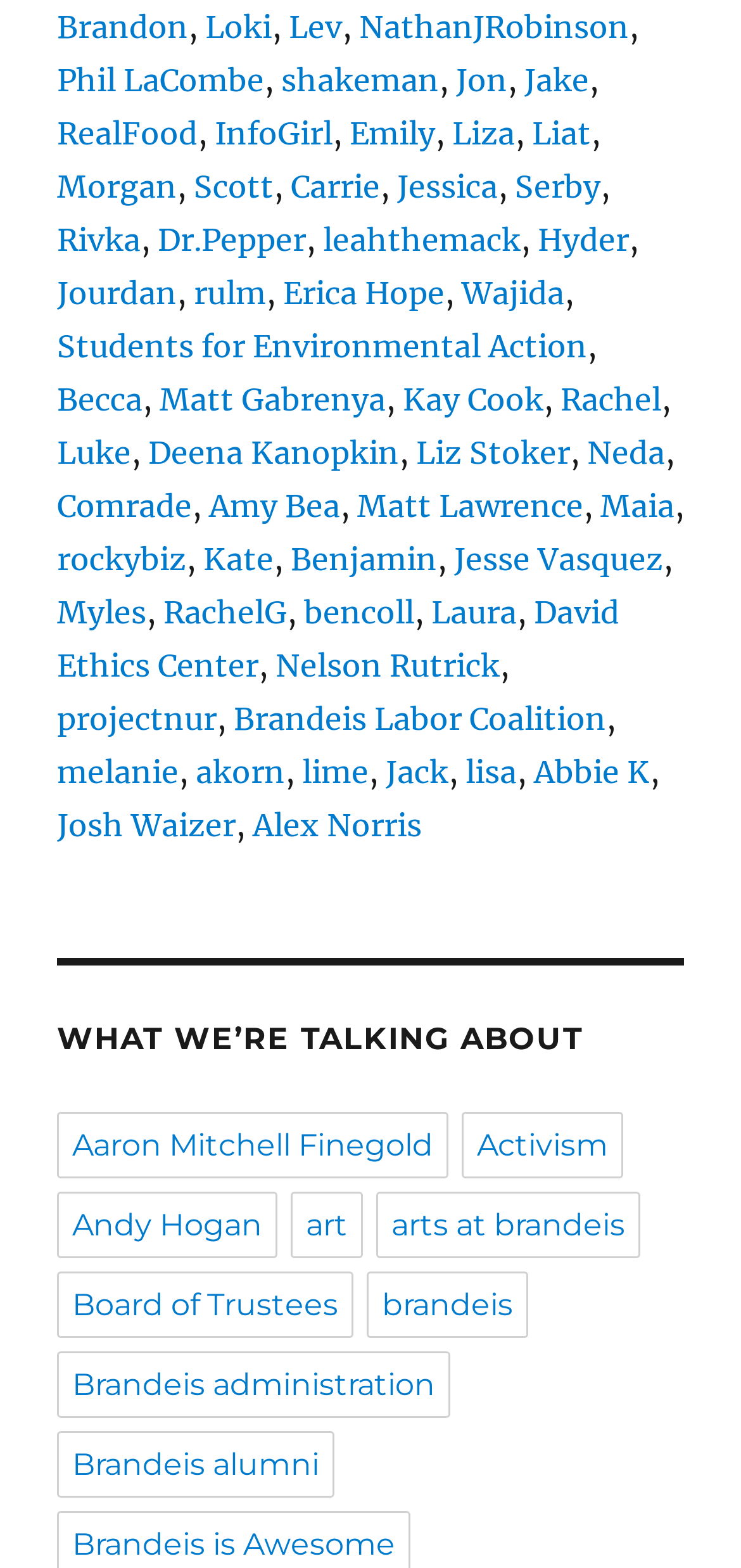Respond with a single word or phrase:
How many comma characters are there on the webpage?

24